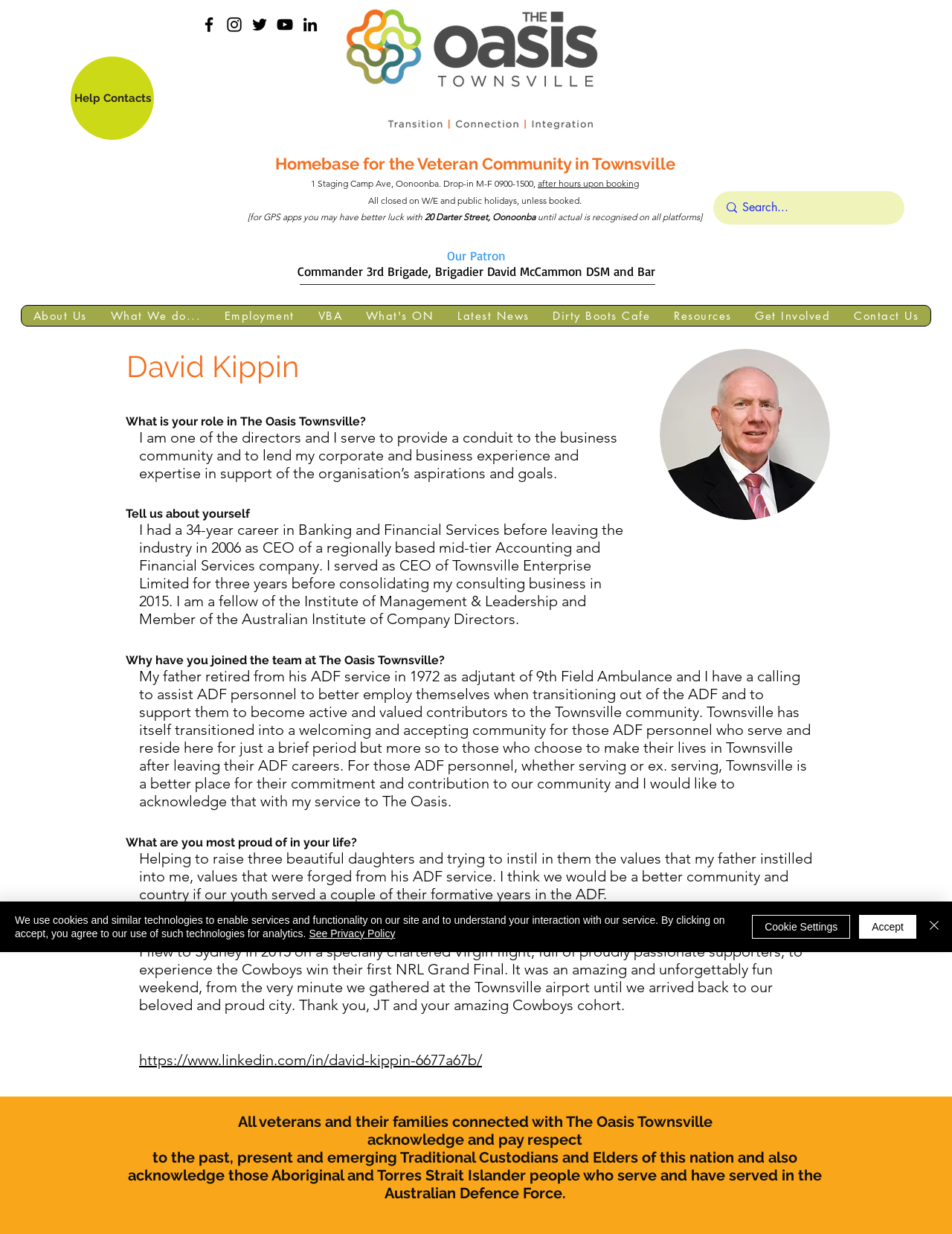Find and indicate the bounding box coordinates of the region you should select to follow the given instruction: "View the LinkedIn profile".

[0.146, 0.852, 0.506, 0.866]